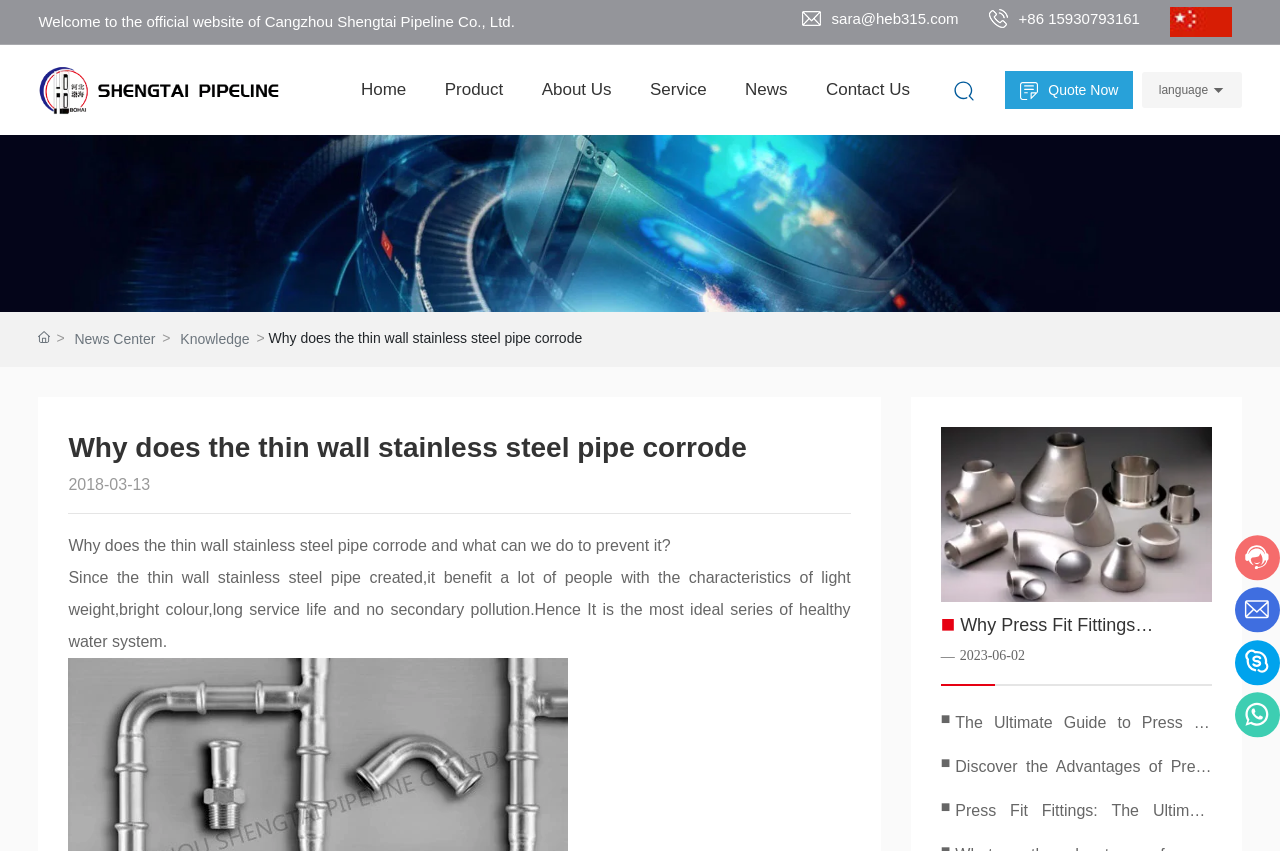How many links are there in the main navigation menu?
From the details in the image, provide a complete and detailed answer to the question.

The main navigation menu is located at the top of the webpage and it contains 6 links: 'Home', 'Product', 'About Us', 'Service', 'News', and 'Contact Us'.